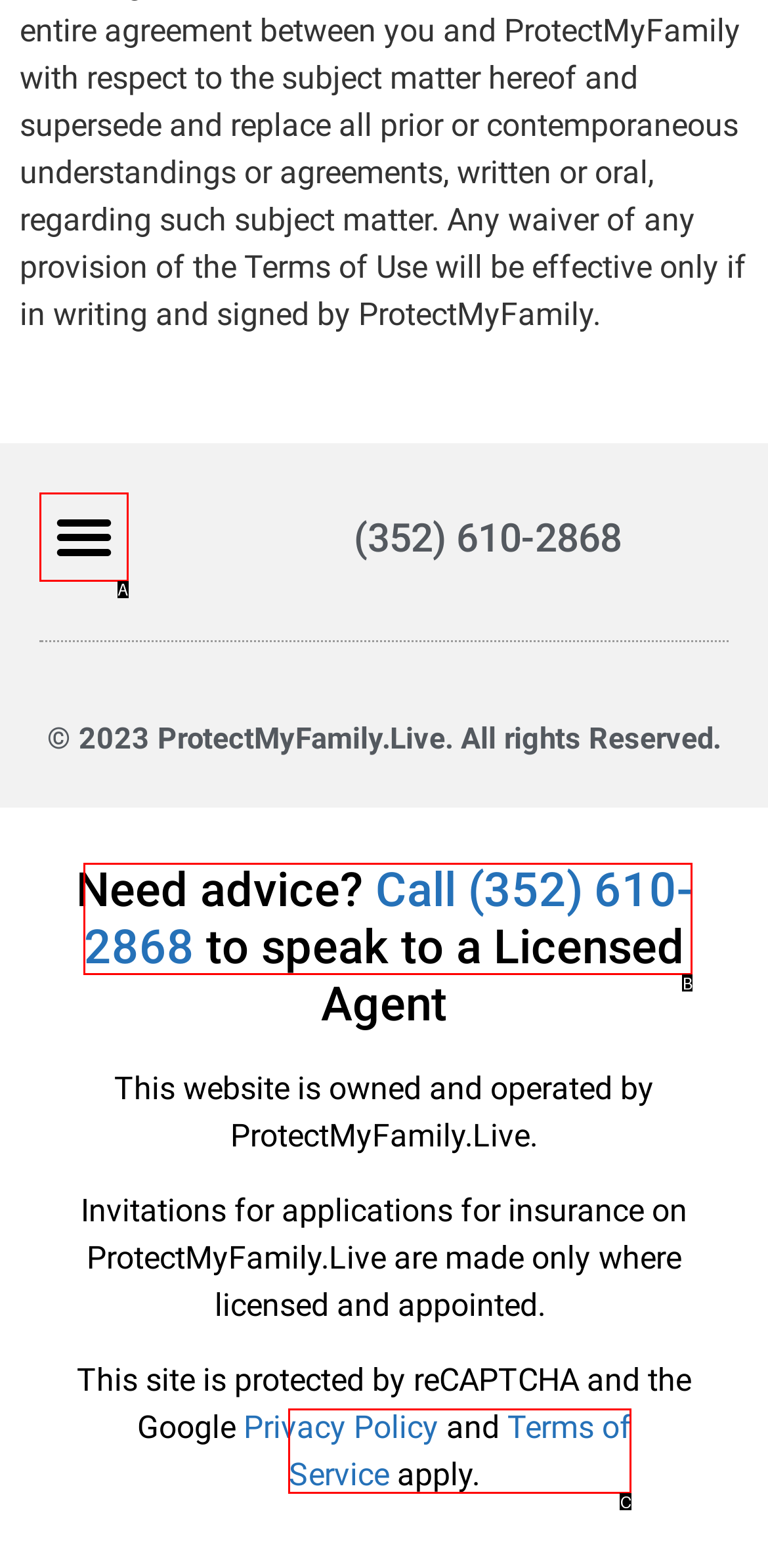Identify the letter corresponding to the UI element that matches this description: Terms of Service
Answer using only the letter from the provided options.

C